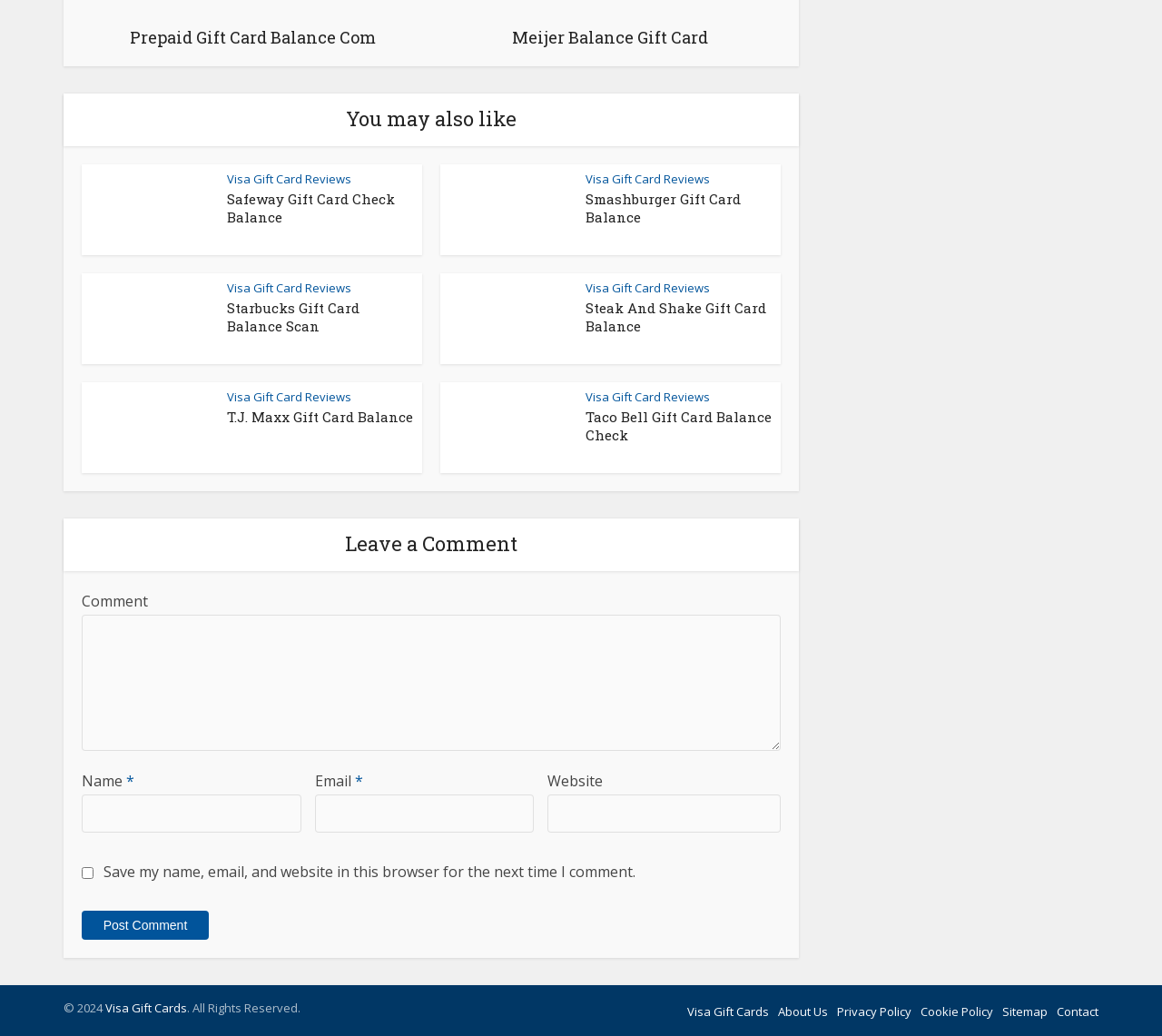Give a concise answer of one word or phrase to the question: 
What is the label of the first textbox in the comment section?

Comment